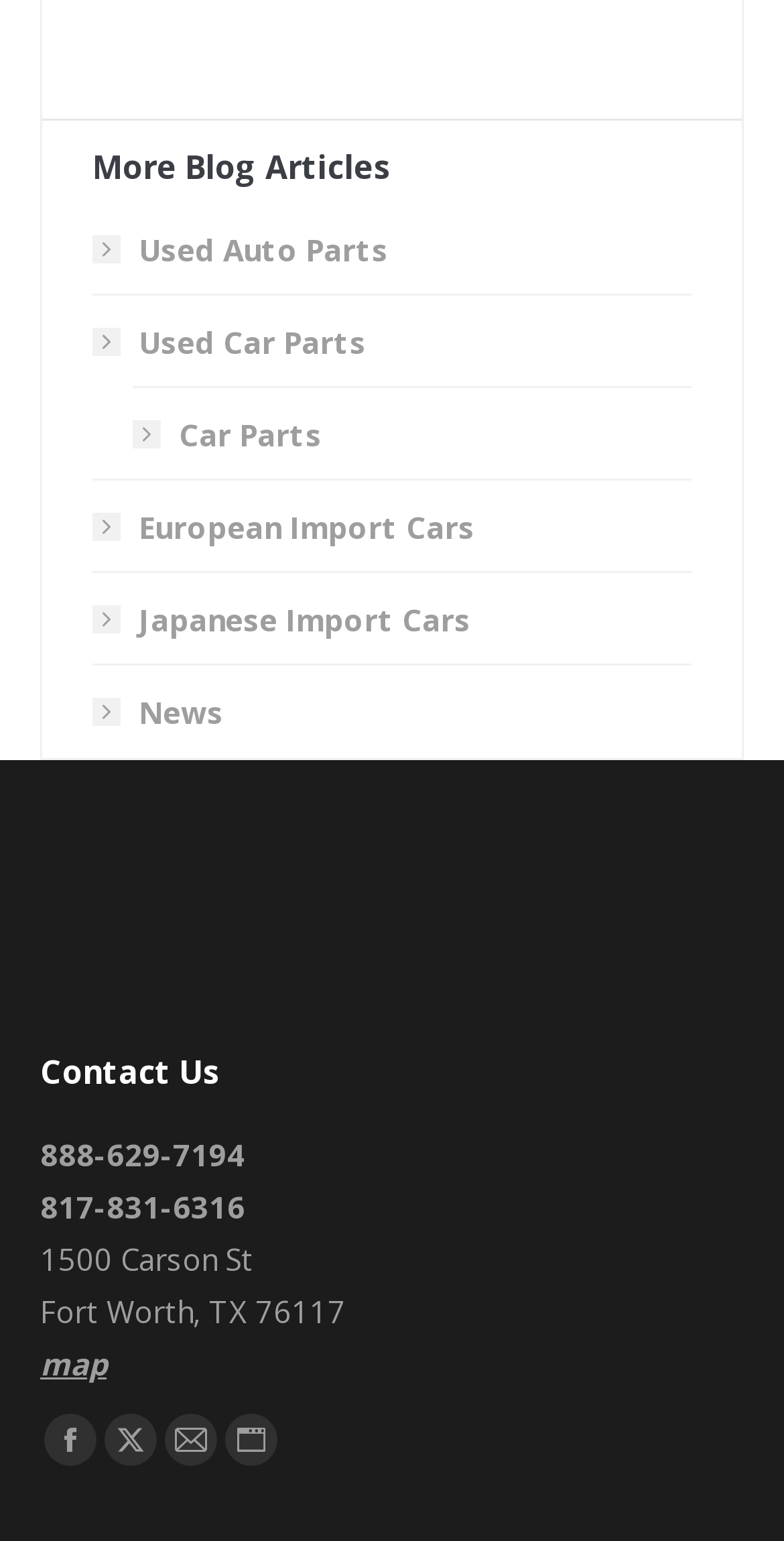Locate the bounding box coordinates of the element that should be clicked to execute the following instruction: "download ara cut sheets".

[0.118, 0.034, 0.695, 0.06]